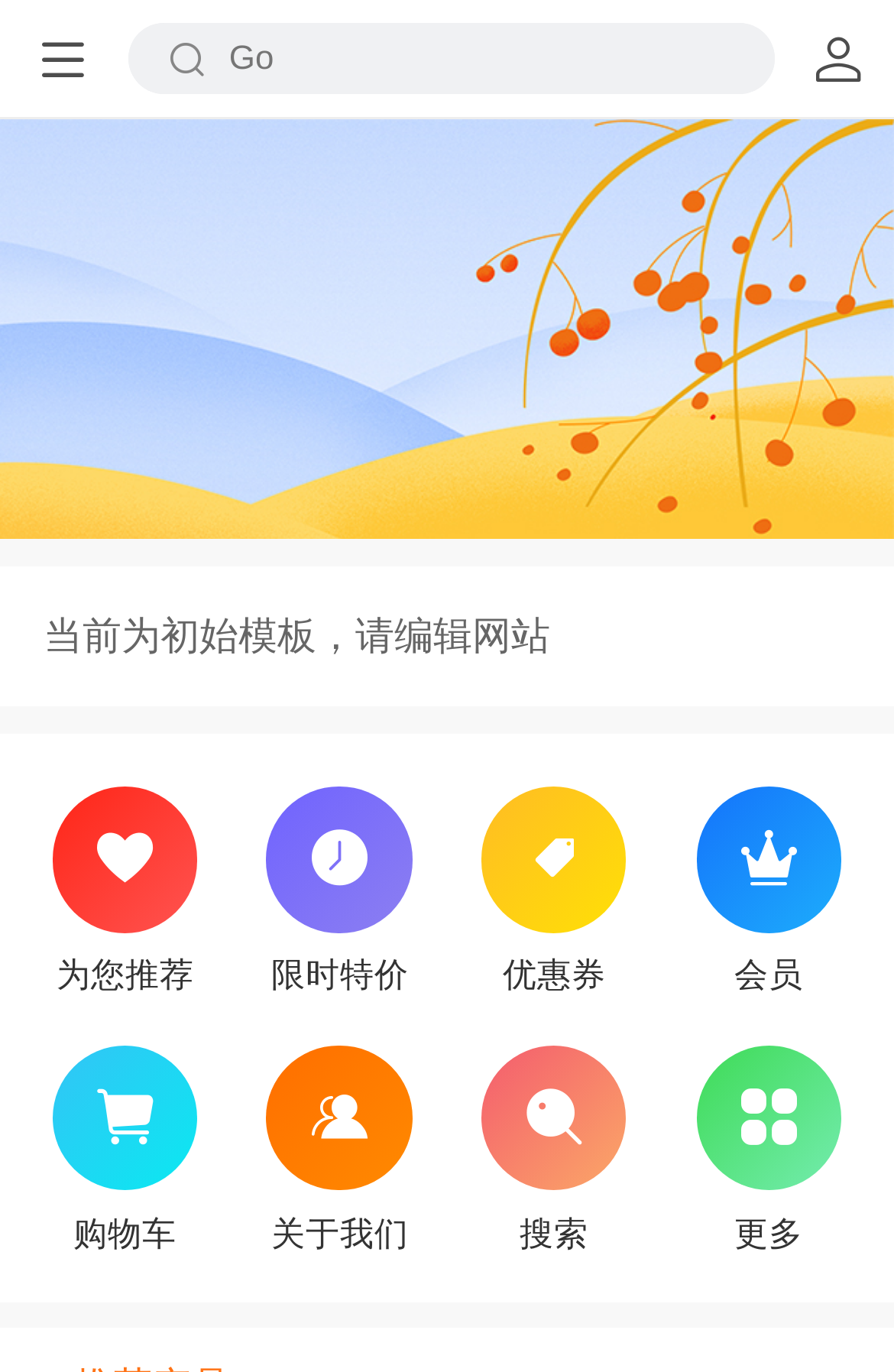Please find the bounding box coordinates of the element that needs to be clicked to perform the following instruction: "Read the CHIEF MINISTER’S MESSAGE". The bounding box coordinates should be four float numbers between 0 and 1, represented as [left, top, right, bottom].

None